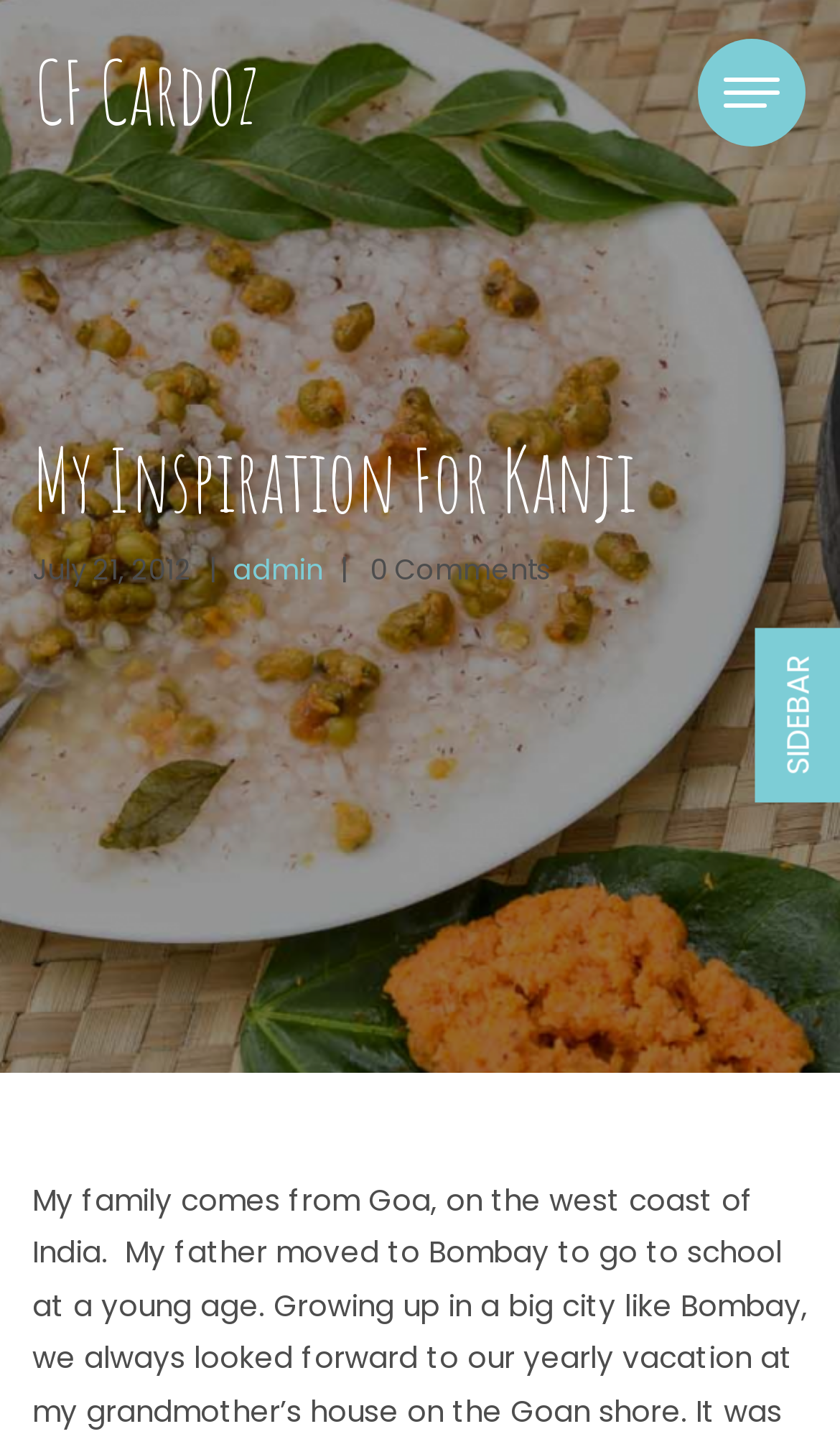Identify the bounding box coordinates for the UI element described as follows: "CF Cardoz". Ensure the coordinates are four float numbers between 0 and 1, formatted as [left, top, right, bottom].

[0.041, 0.012, 0.31, 0.117]